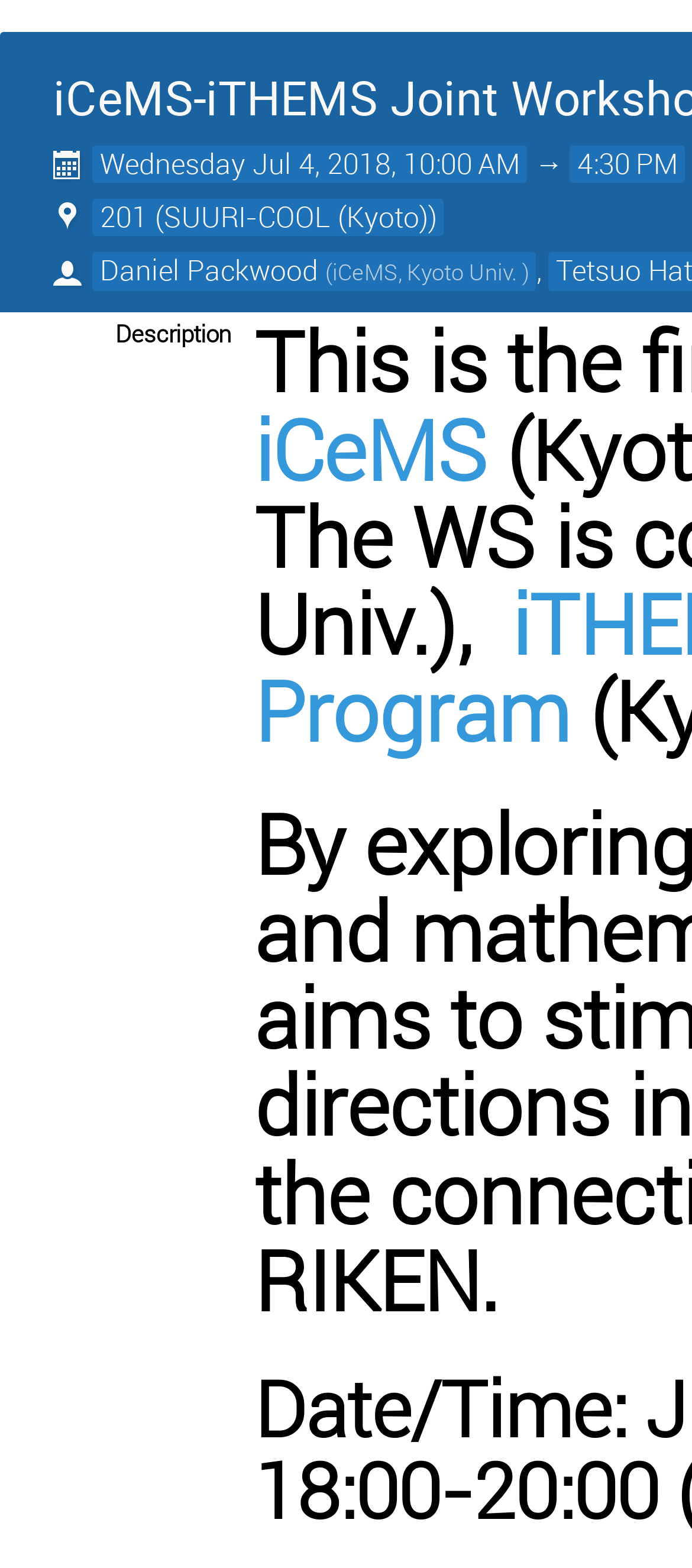Offer a comprehensive description of the webpage’s content and structure.

This webpage appears to be an event page for the "iCeMS-iTHEMS Joint Workshop on Interdisciplinary Biology" held on July 4, 2018. At the top, there is a section displaying the start and end date and time of the event, with the text "Wednesday Jul 4, 2018, 10:00 AM" and "4:30 PM" on either side of an arrow. 

Below this section, there is a line of text indicating the venue, "201 (SUURI-COOL (Kyoto))". 

Further down, there is a section dedicated to the chairpersons, with the name "Daniel Packwood" listed, followed by his affiliation "iCeMS, Kyoto Univ." in parentheses. 

Finally, there is a section labeled "Description", which contains a link to "iCeMS".